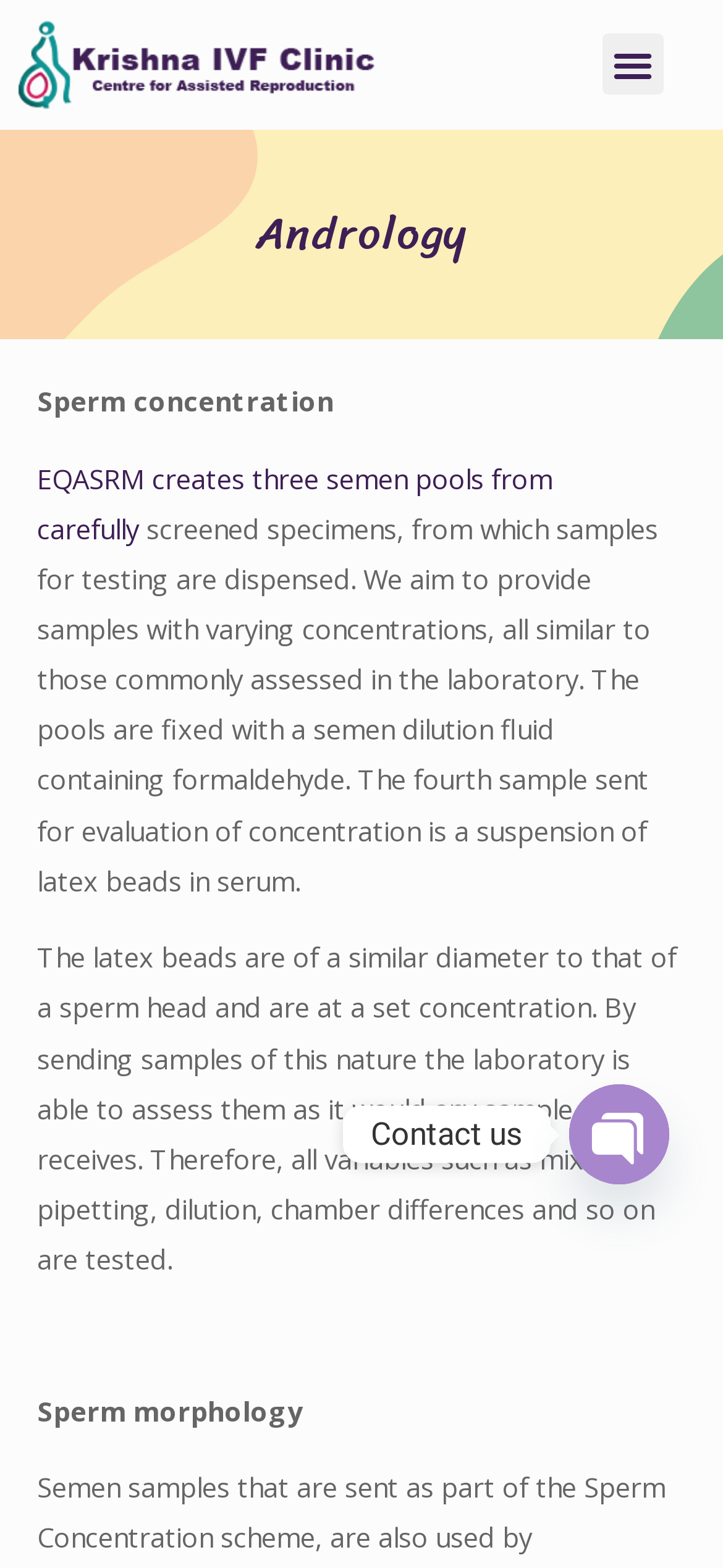What is being tested in the laboratory?
Use the information from the screenshot to give a comprehensive response to the question.

The laboratory is testing sperm concentration and morphology, as stated in the text under the 'Andrology' heading. It mentions that the laboratory aims to assess samples with varying concentrations and morphology.